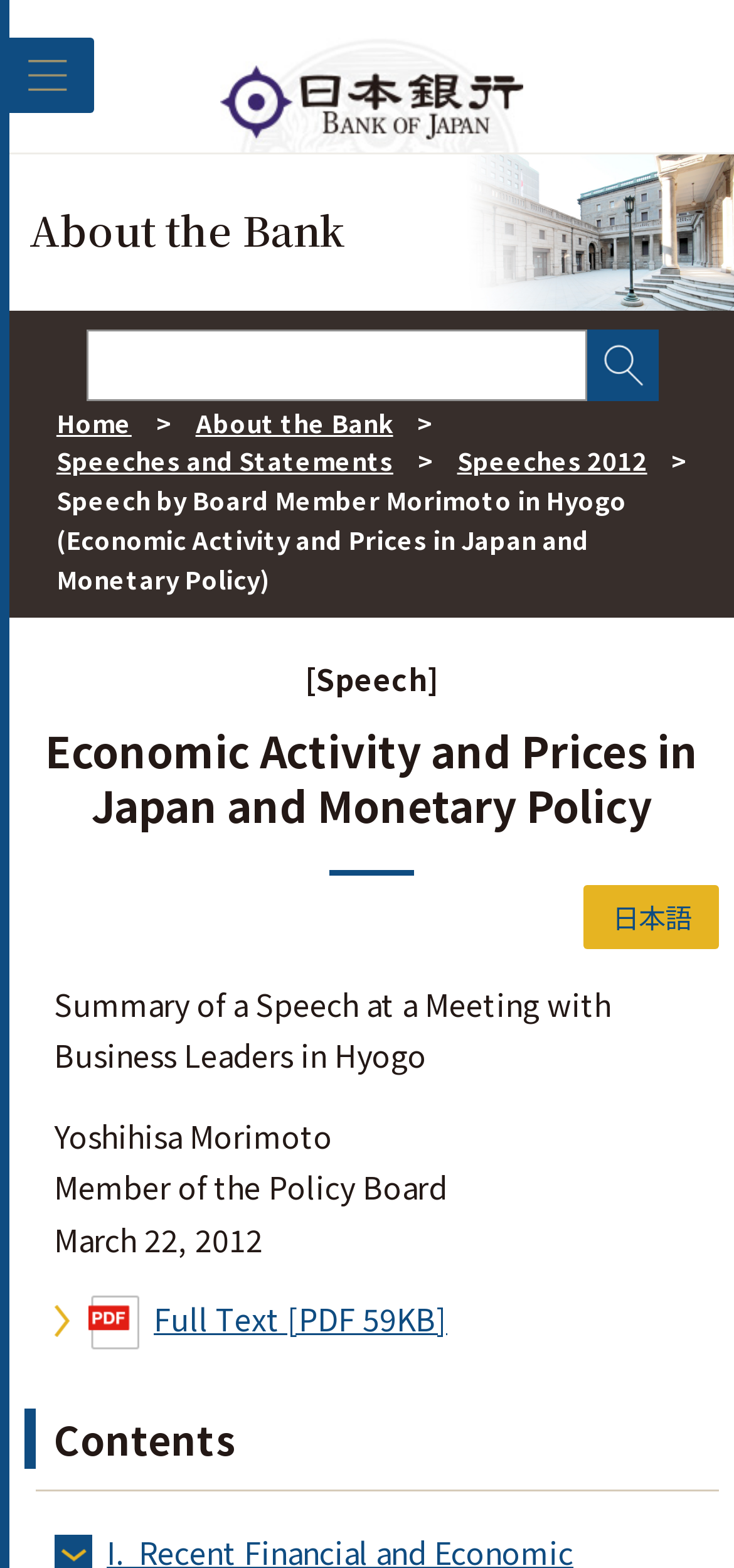Give a succinct answer to this question in a single word or phrase: 
What is the current section of the website?

About the Bank